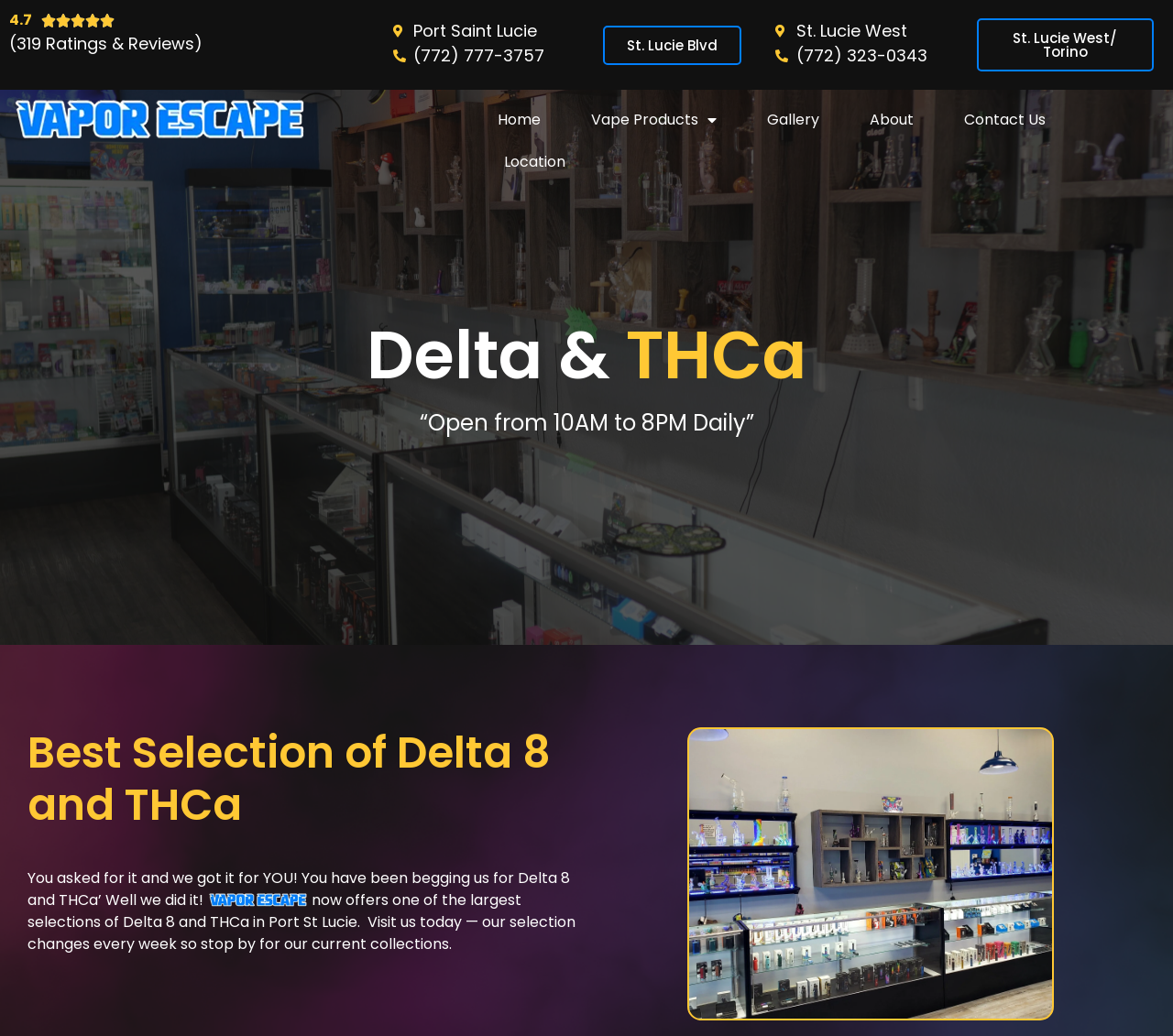From the screenshot, find the bounding box of the UI element matching this description: "St. Lucie West/ Torino". Supply the bounding box coordinates in the form [left, top, right, bottom], each a float between 0 and 1.

[0.833, 0.018, 0.983, 0.069]